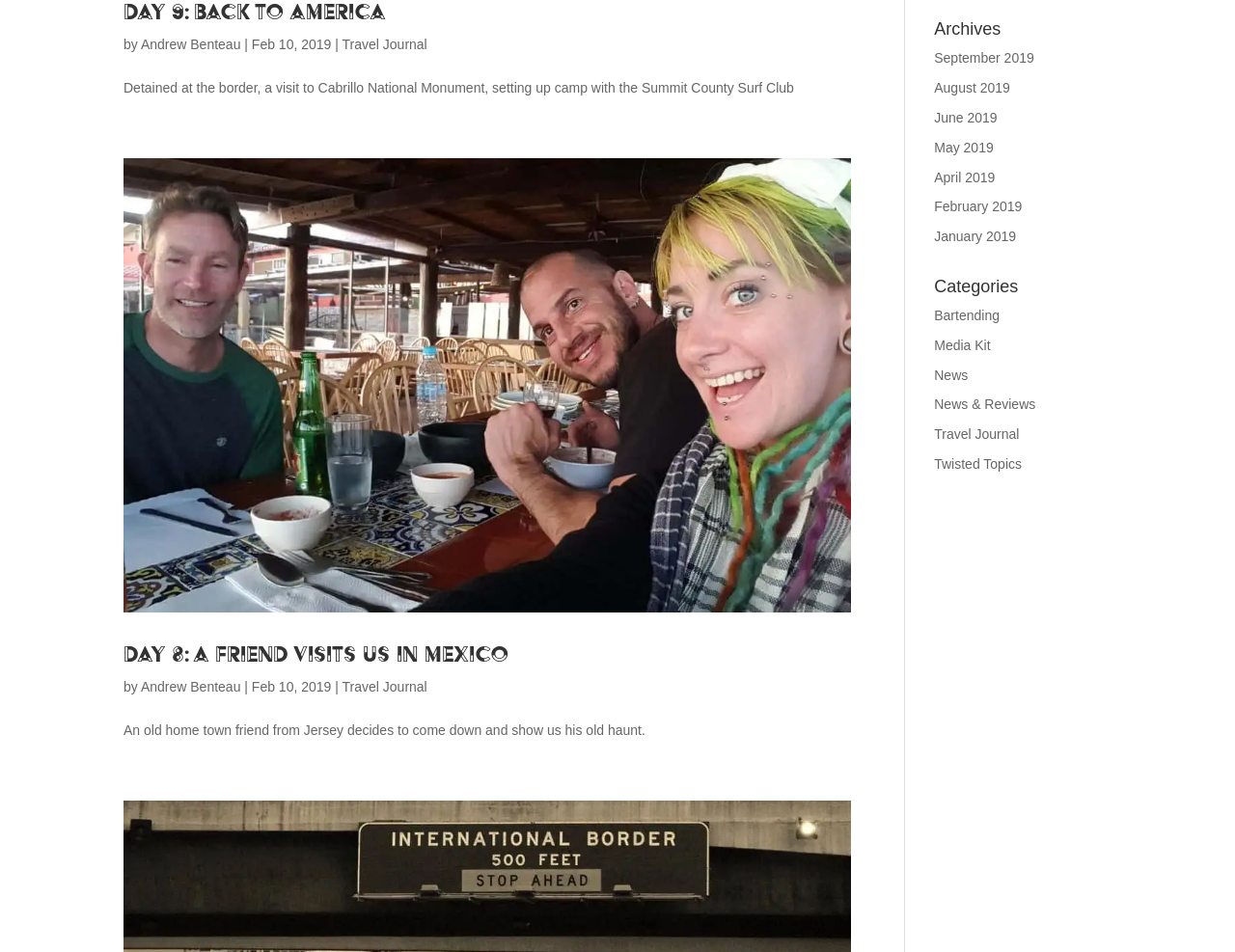Provide the bounding box coordinates for the UI element that is described as: "News & Reviews".

[0.756, 0.417, 0.838, 0.433]